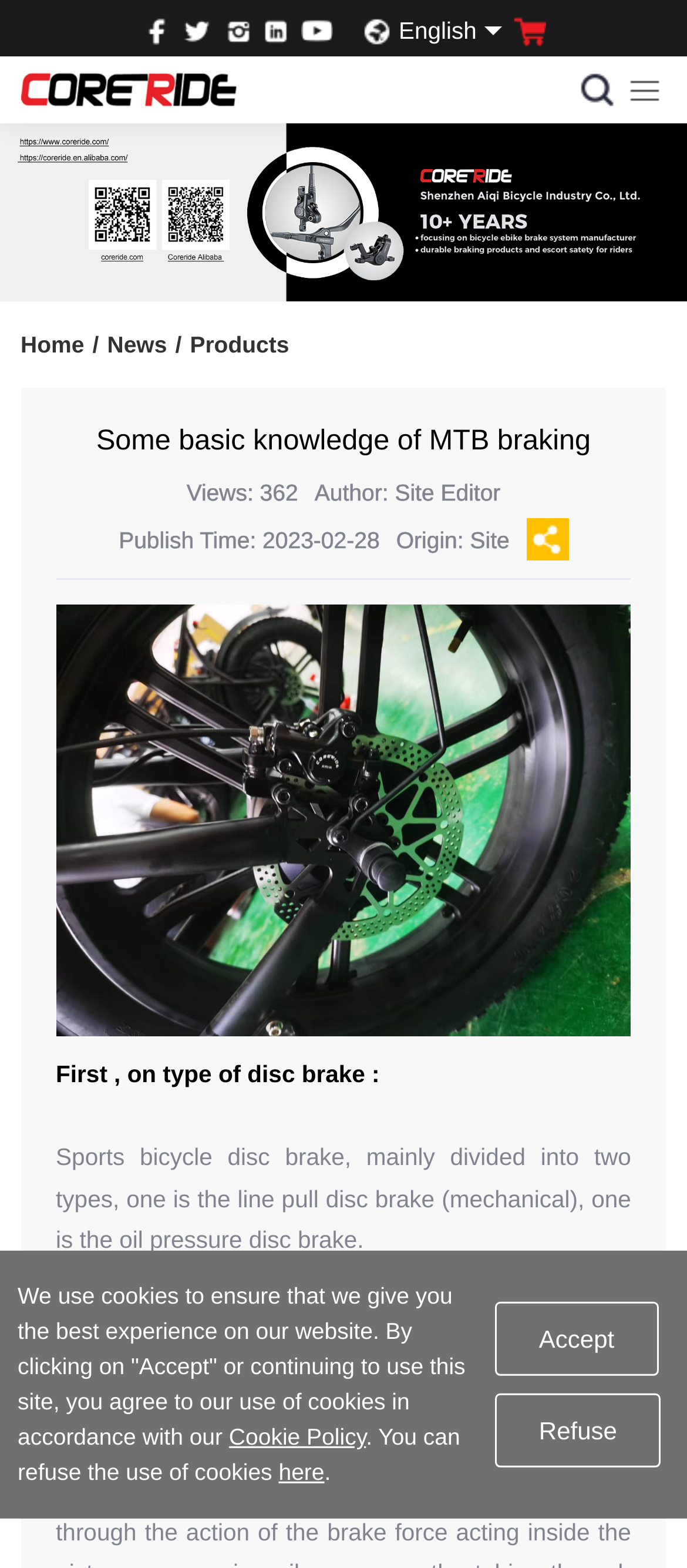Please indicate the bounding box coordinates for the clickable area to complete the following task: "Click the 'coreride-logo' image". The coordinates should be specified as four float numbers between 0 and 1, i.e., [left, top, right, bottom].

[0.03, 0.044, 0.345, 0.071]